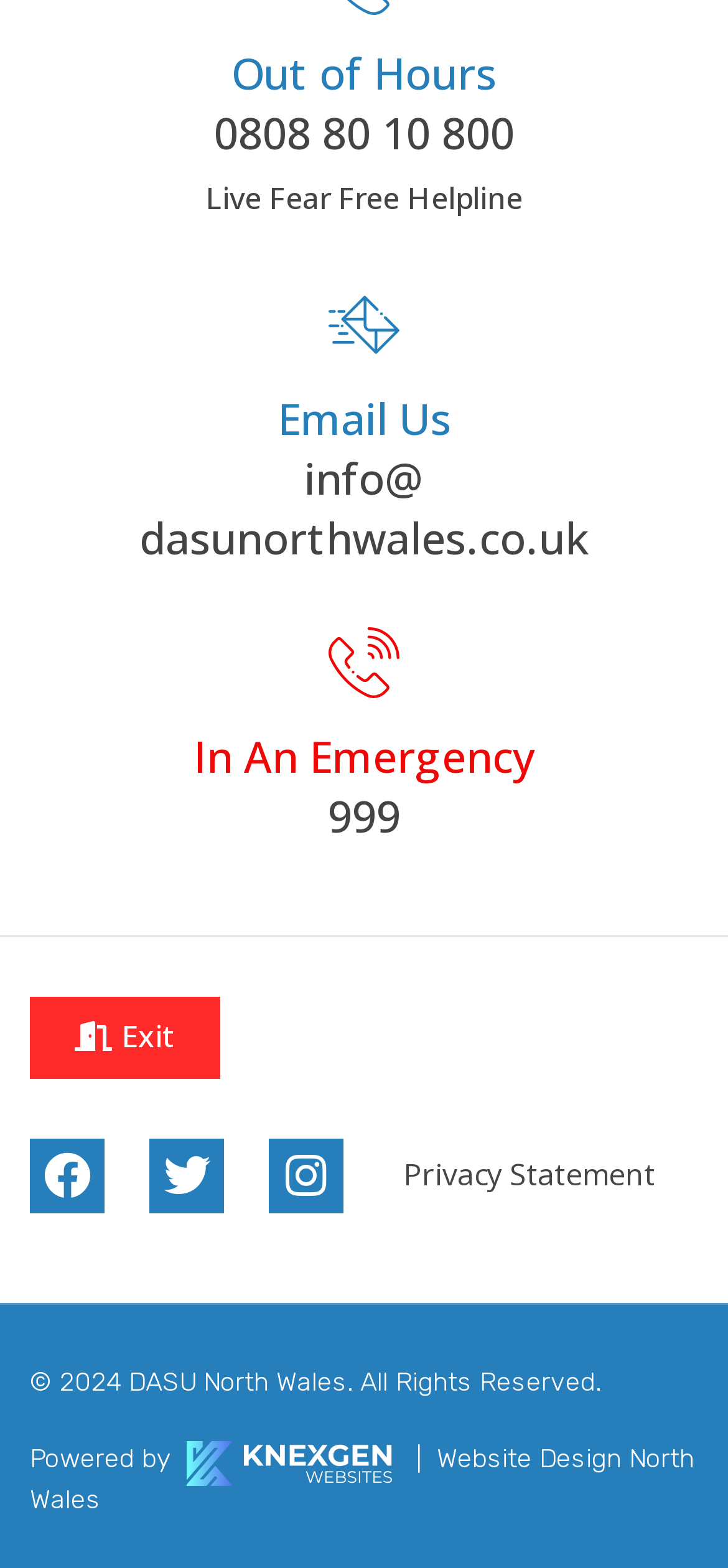What is the email address to contact?
By examining the image, provide a one-word or phrase answer.

info@dasunorthwales.co.uk